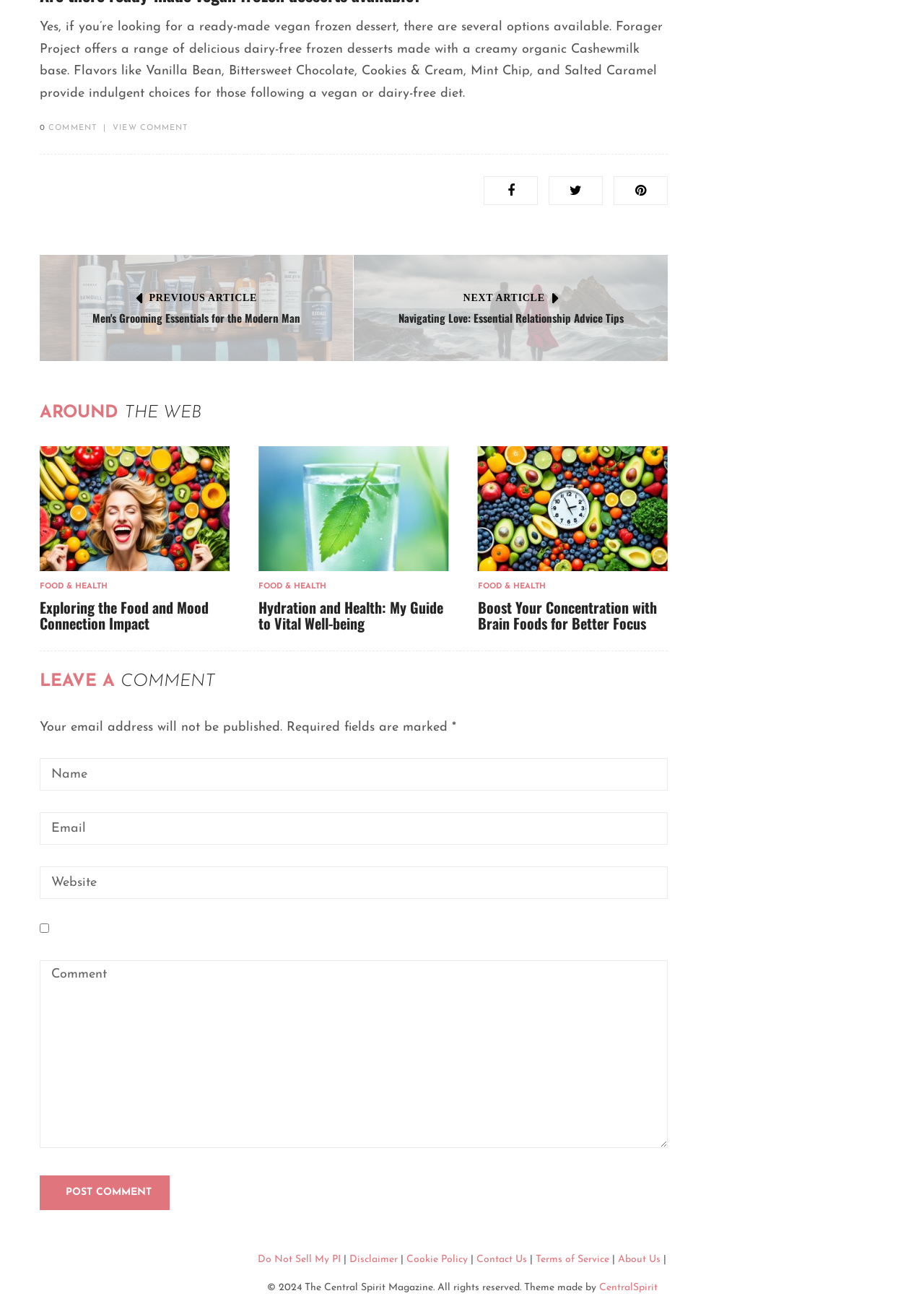Examine the image carefully and respond to the question with a detailed answer: 
What is the category of the article 'Exploring the Food and Mood Connection Impact'?

The article 'Exploring the Food and Mood Connection Impact' has a category label 'FOOD & HEALTH' located below its title, indicating that the category of the article is FOOD & HEALTH.